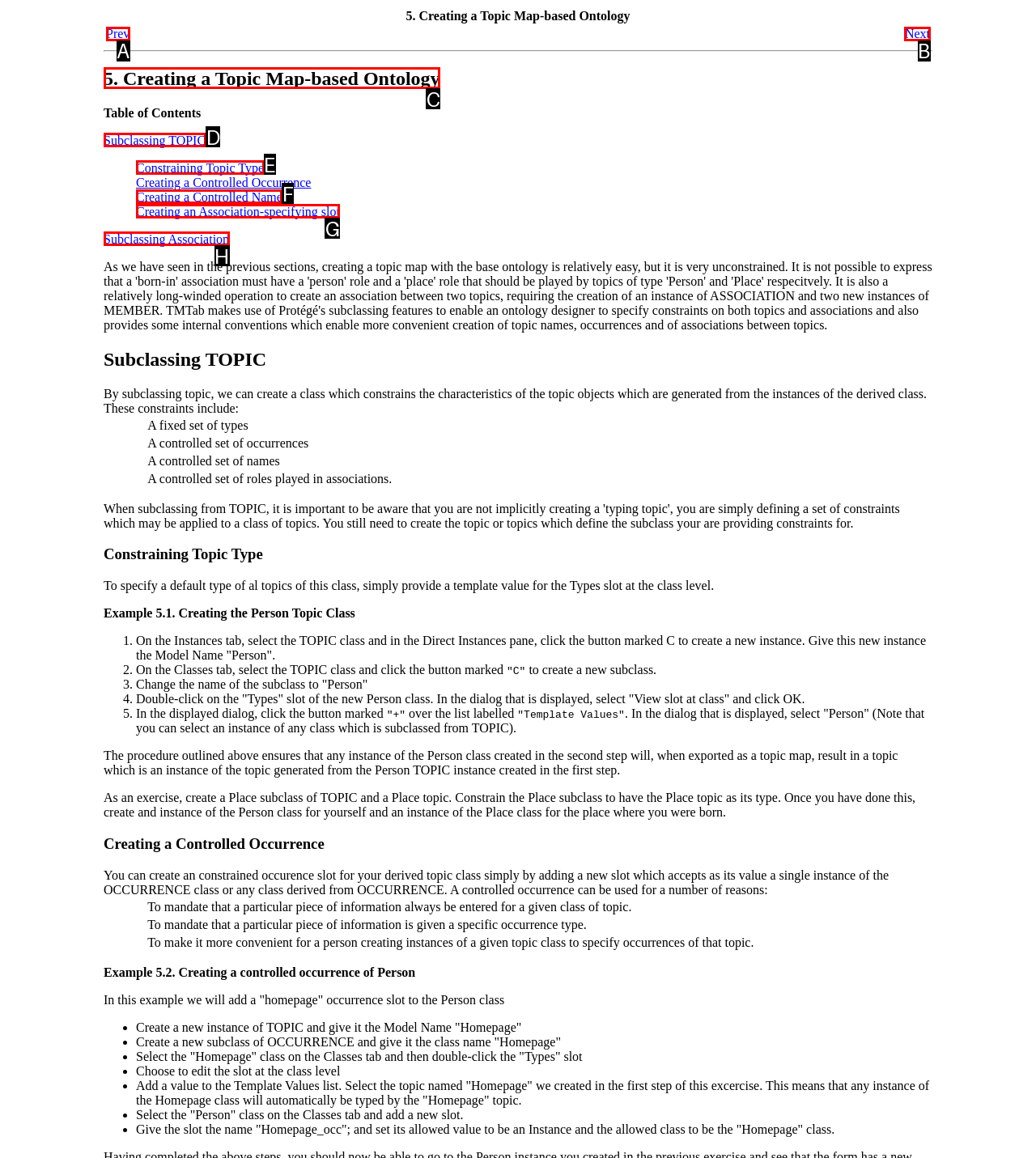For the task: click Subclassing TOPIC, tell me the letter of the option you should click. Answer with the letter alone.

D